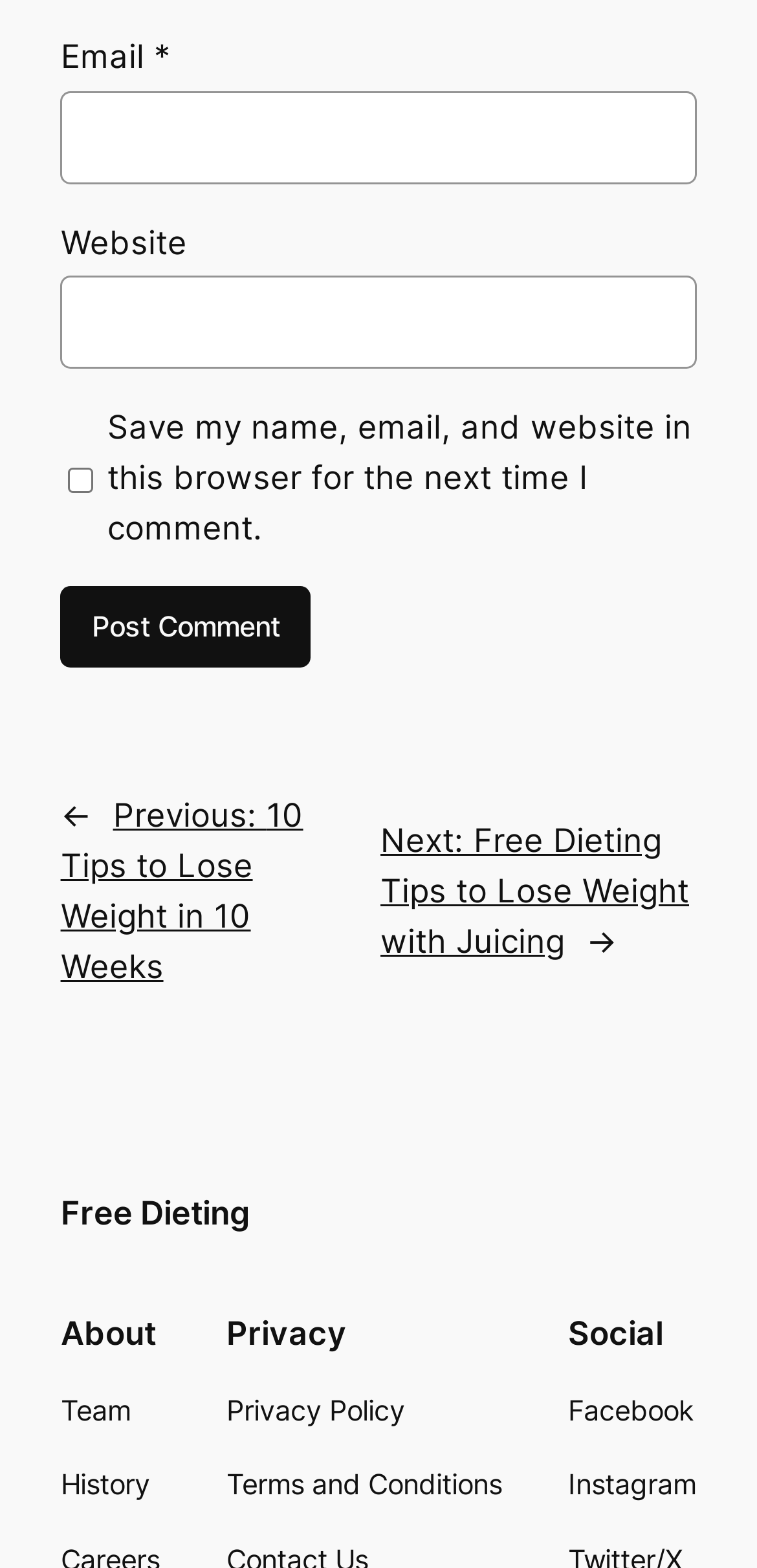Based on the image, give a detailed response to the question: How many social media links are provided?

Under the 'Social' heading, there are two social media links: 'Facebook' and 'Instagram', which are indicated by the link elements with bounding box coordinates [0.751, 0.886, 0.917, 0.914] and [0.751, 0.933, 0.92, 0.961] respectively.